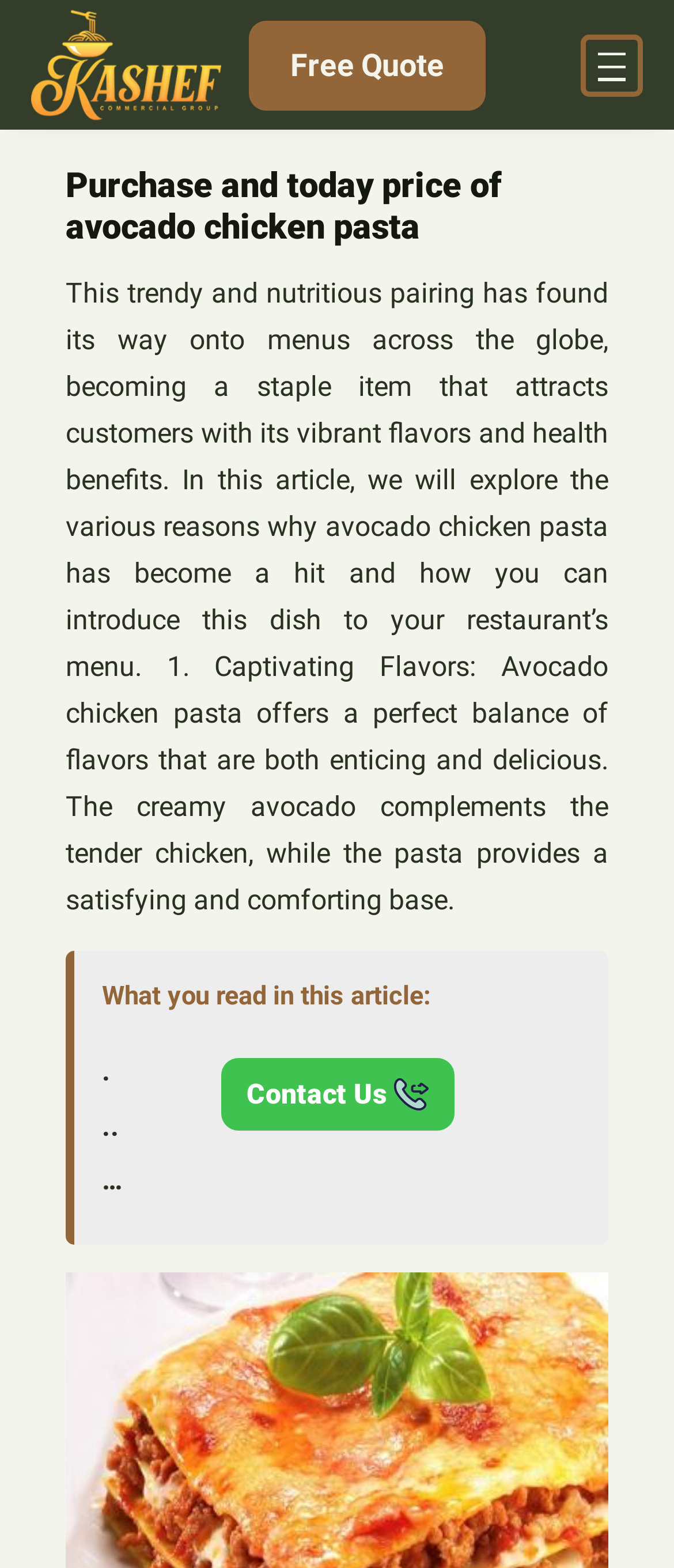Give a one-word or phrase response to the following question: What is the purpose of the 'Free Quote' link?

Unknown